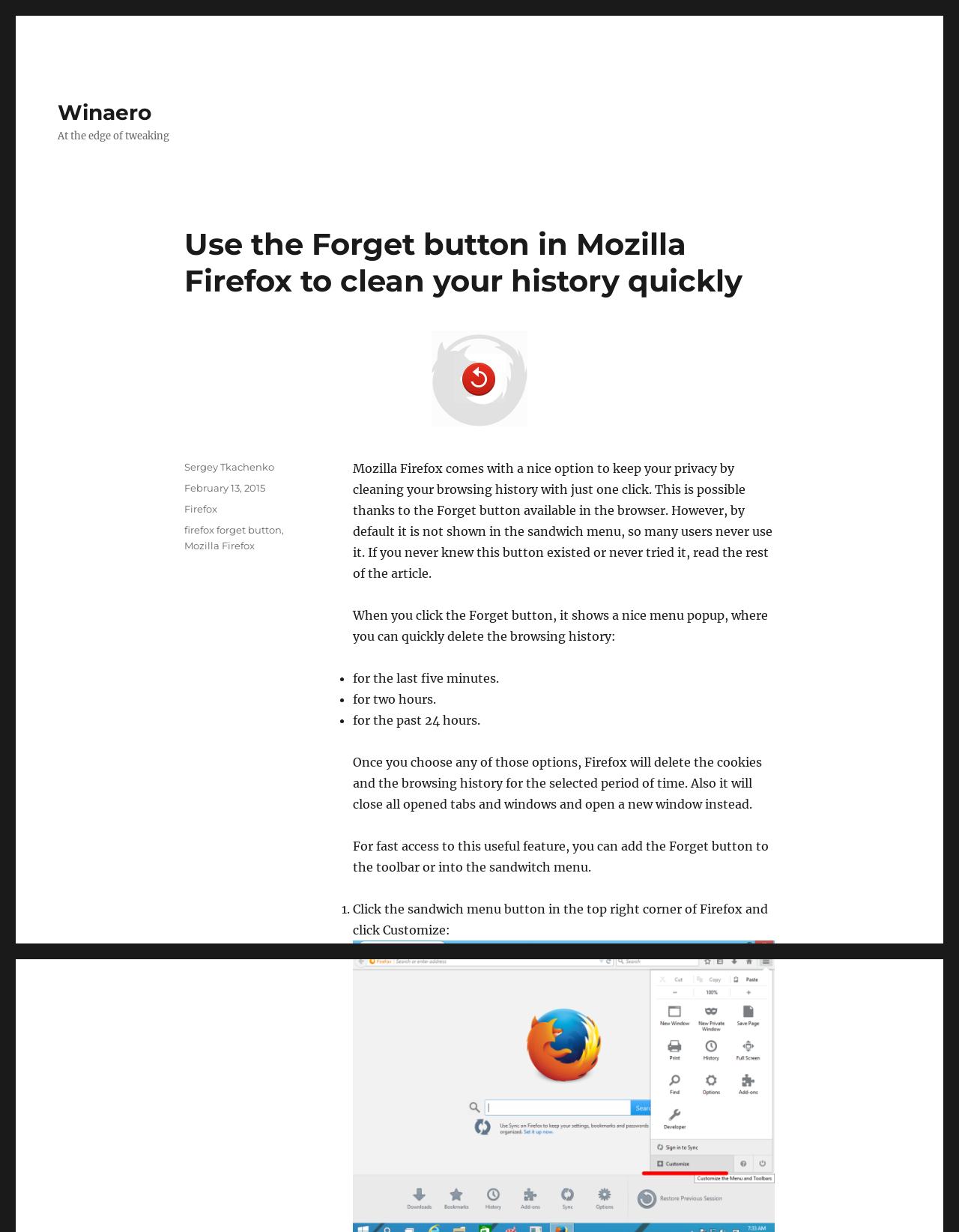Please respond to the question with a concise word or phrase:
When was this article posted?

February 13, 2015